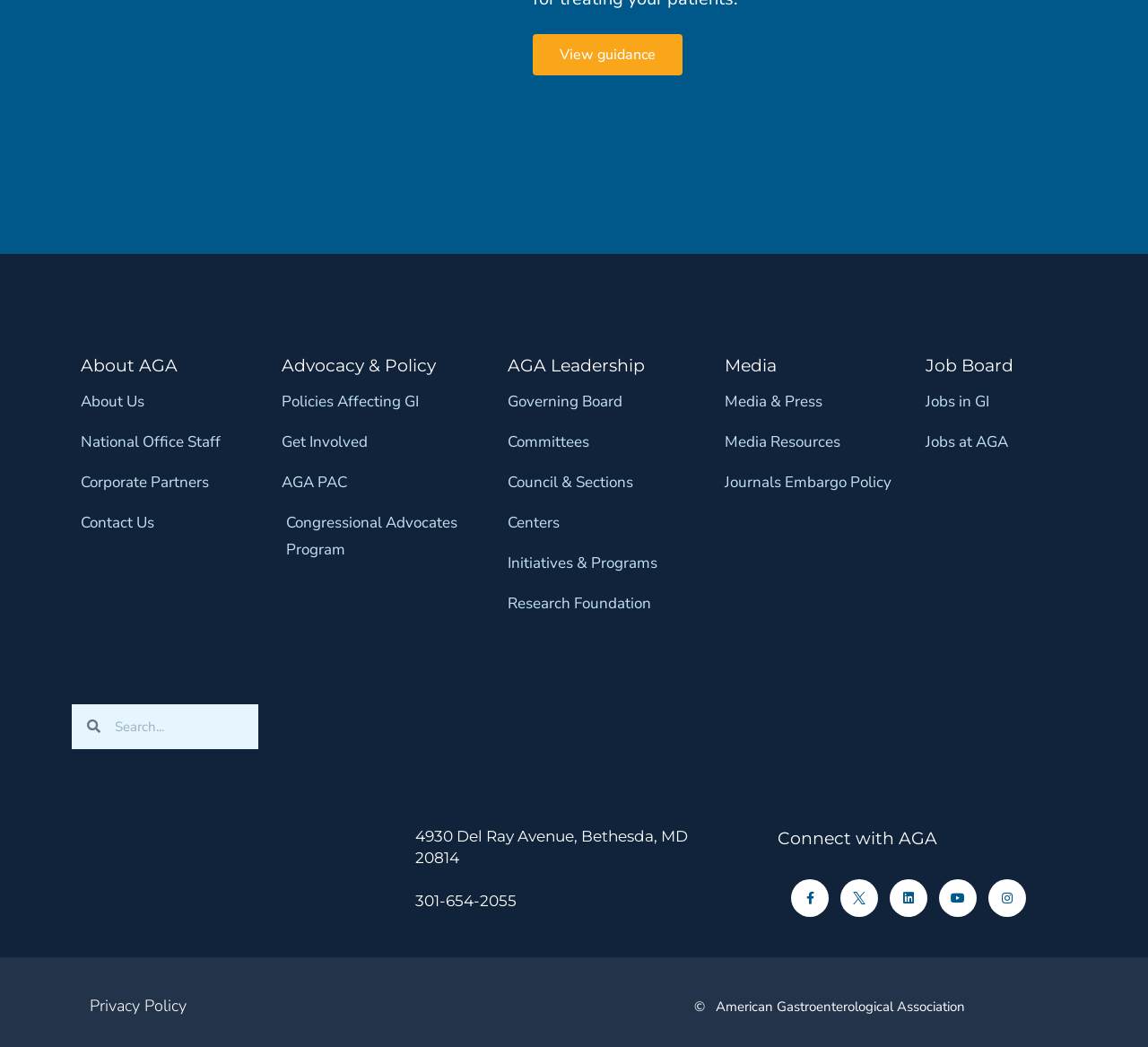Specify the bounding box coordinates of the element's area that should be clicked to execute the given instruction: "Search for something". The coordinates should be four float numbers between 0 and 1, i.e., [left, top, right, bottom].

[0.087, 0.673, 0.225, 0.715]